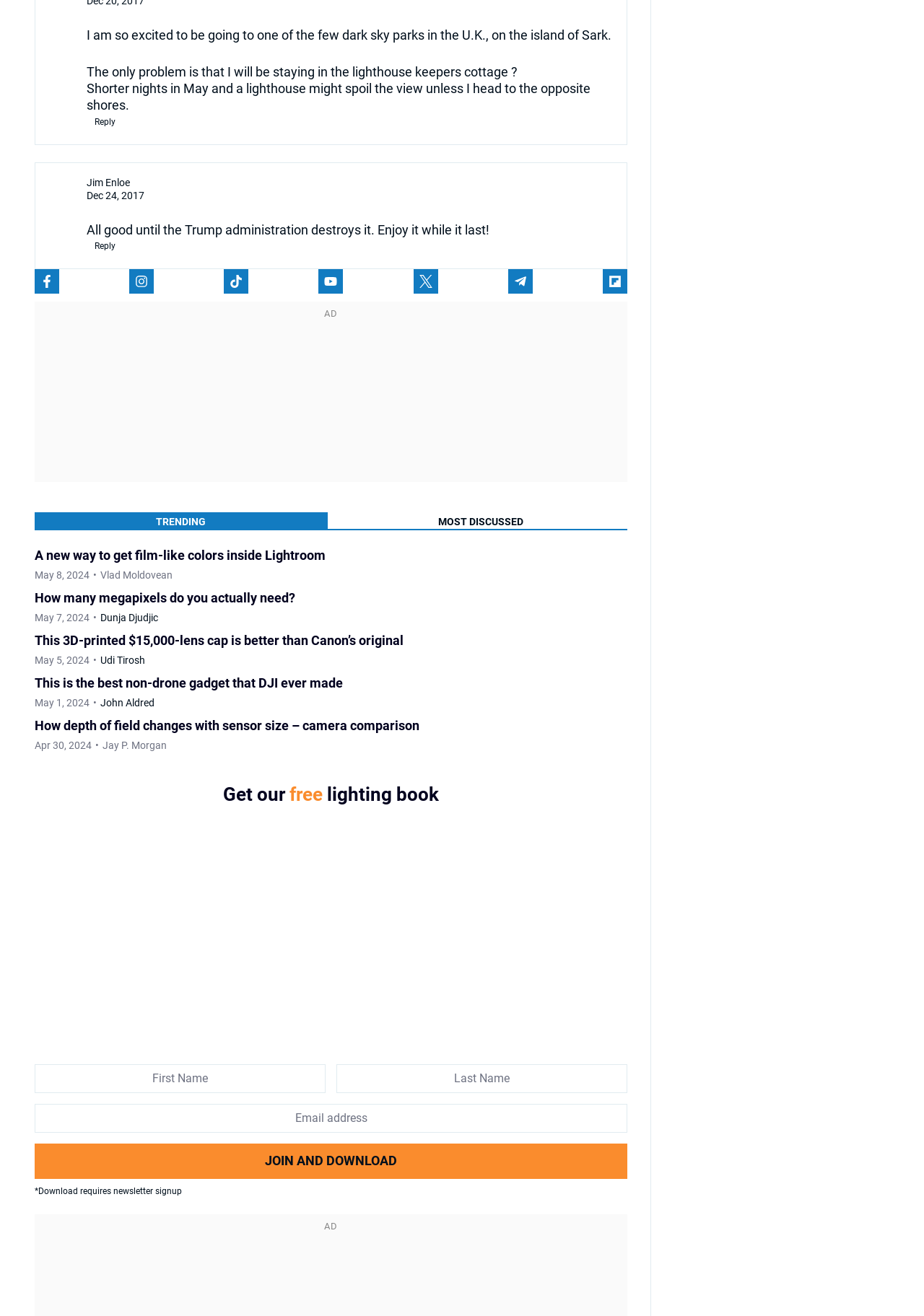Give the bounding box coordinates for the element described by: "Funding Information".

[0.829, 0.887, 0.942, 0.902]